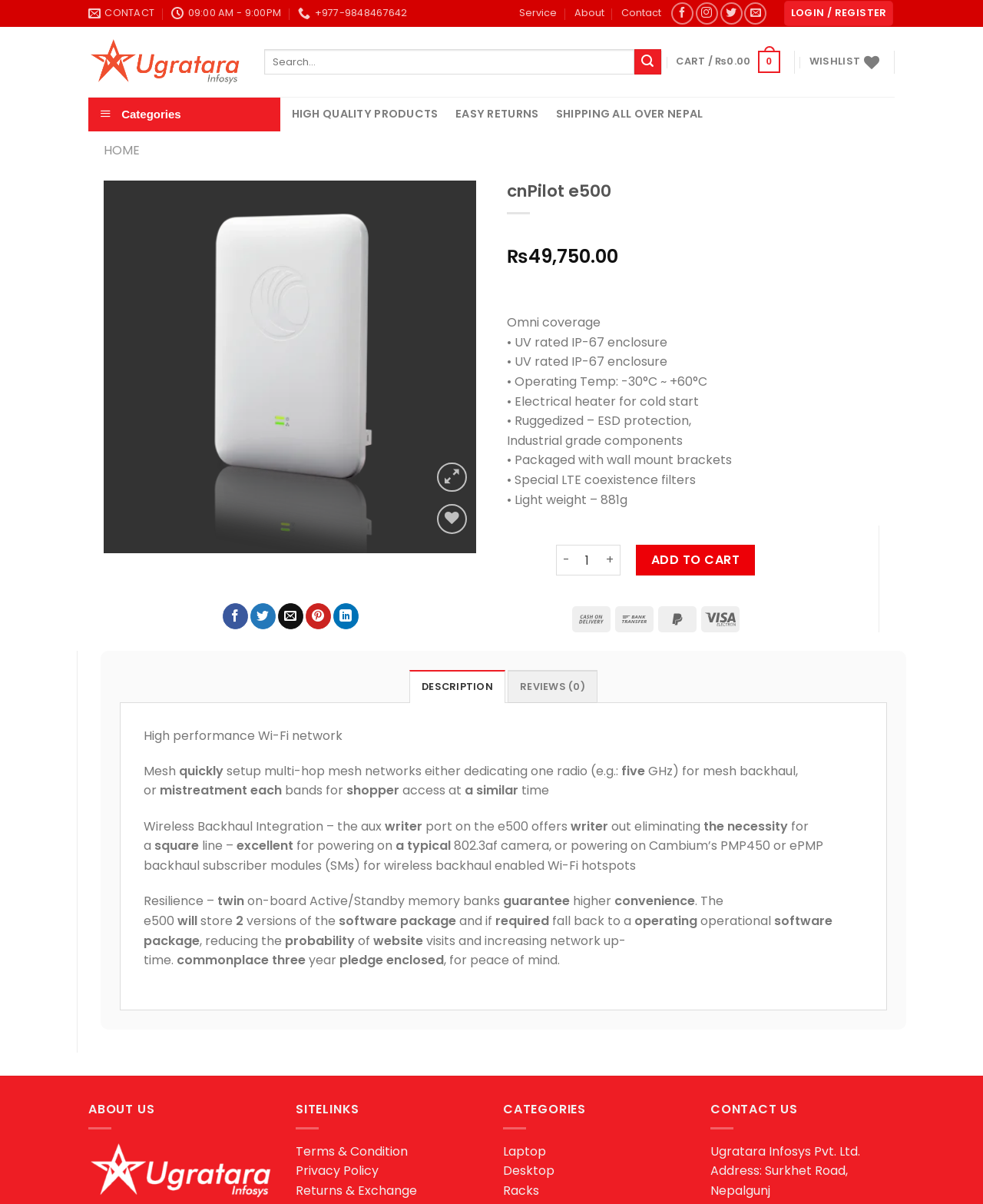Please determine the bounding box coordinates of the area that needs to be clicked to complete this task: 'Click on LOGIN / REGISTER'. The coordinates must be four float numbers between 0 and 1, formatted as [left, top, right, bottom].

[0.798, 0.001, 0.909, 0.022]